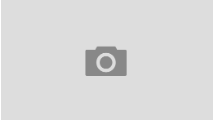Thoroughly describe everything you see in the image.

The image is a placeholder symbol depicting a camera icon, suggesting that it is associated with content related to photography or a visual element that has not been displayed. This icon typically indicates that there’s a related image or graphic intended to accompany the title "Healthcare for the Ages – Navigating the Spectrum of Well-Being." This article likely discusses topics related to healthcare, well-being, and possibly the impacts of age on health, inviting readers to explore valuable insights and information within the text.